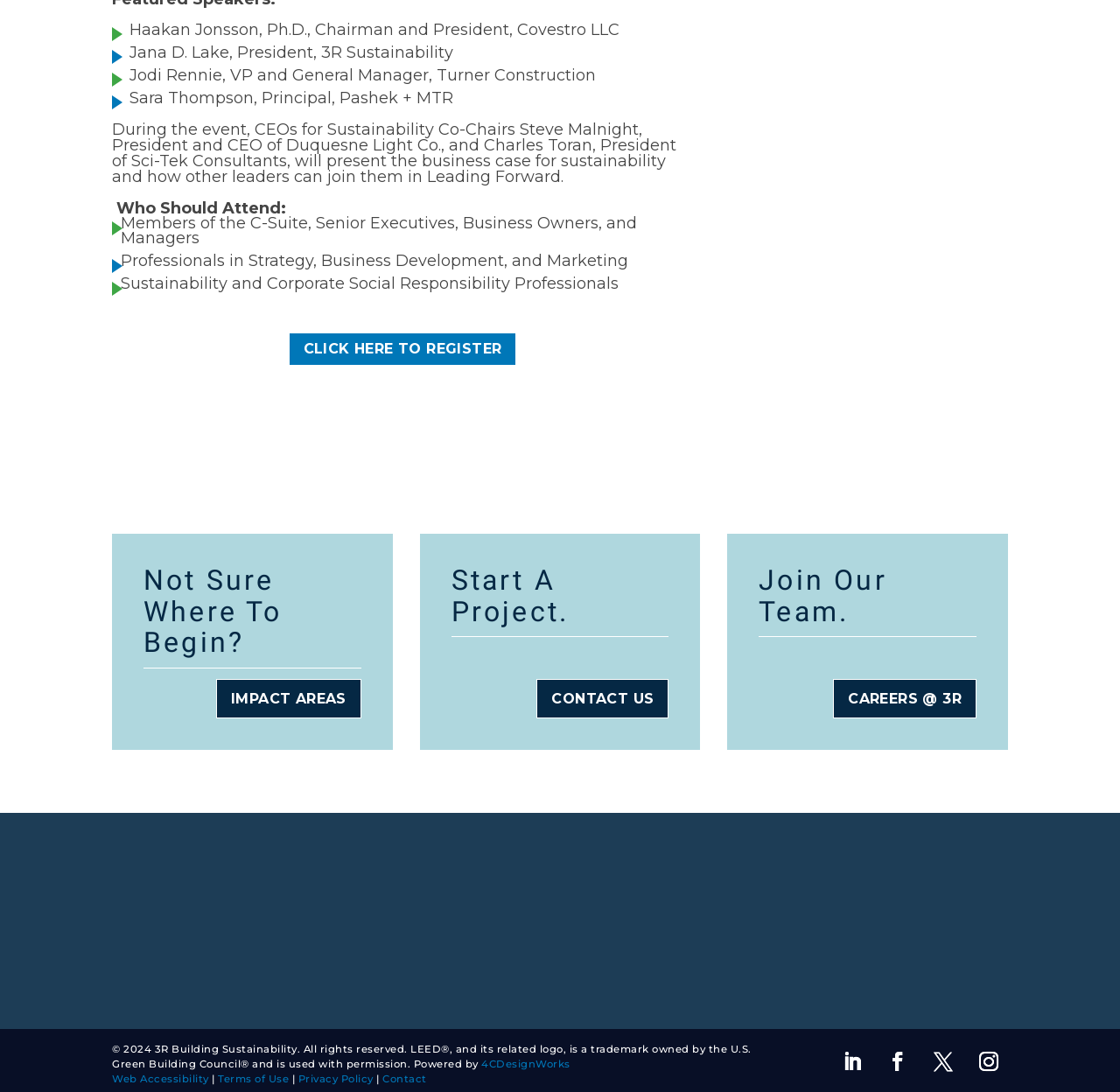Find the bounding box coordinates for the area that must be clicked to perform this action: "Explore careers at 3R".

[0.744, 0.621, 0.872, 0.658]